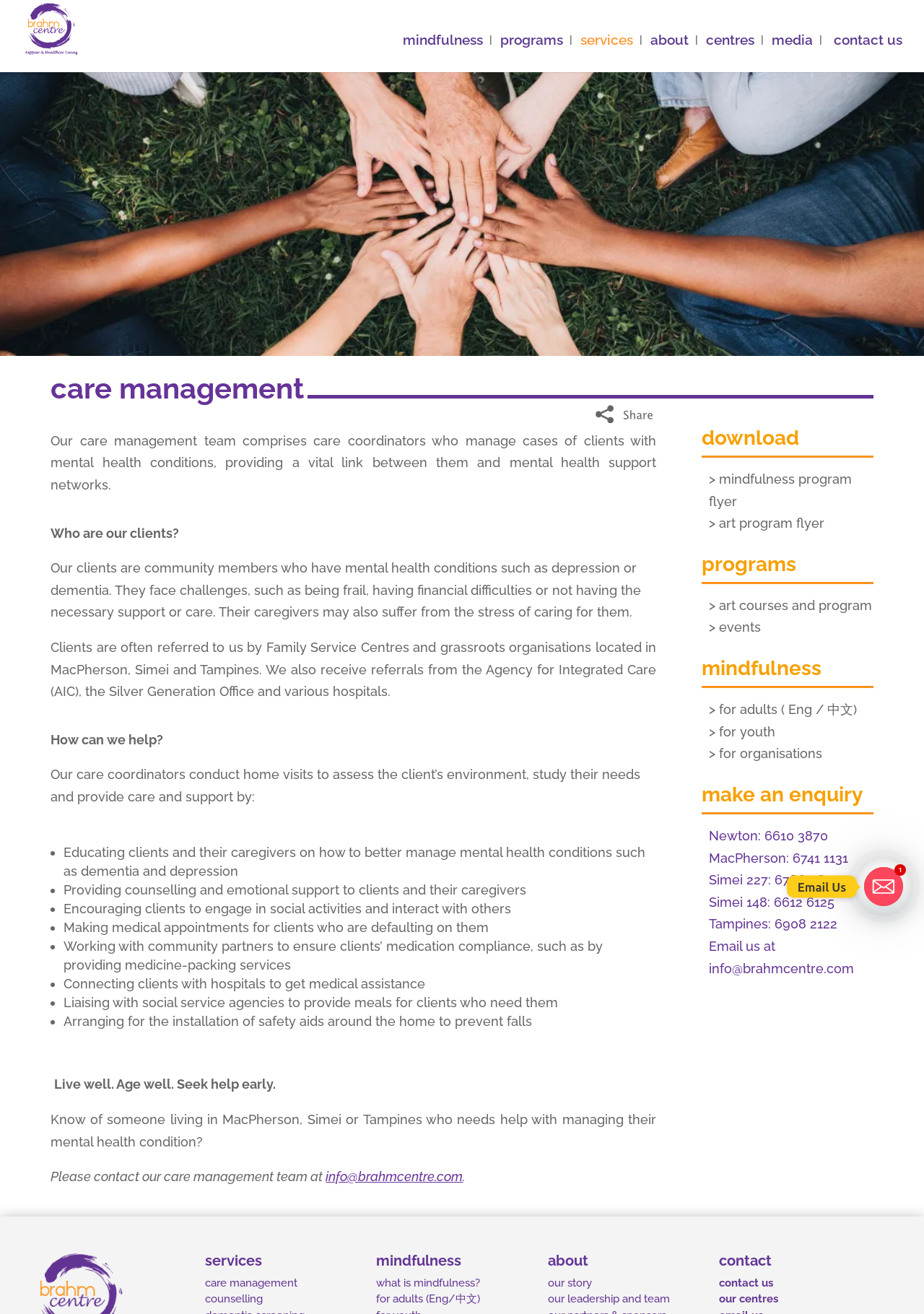Show the bounding box coordinates of the element that should be clicked to complete the task: "Click the 'Home' link".

None